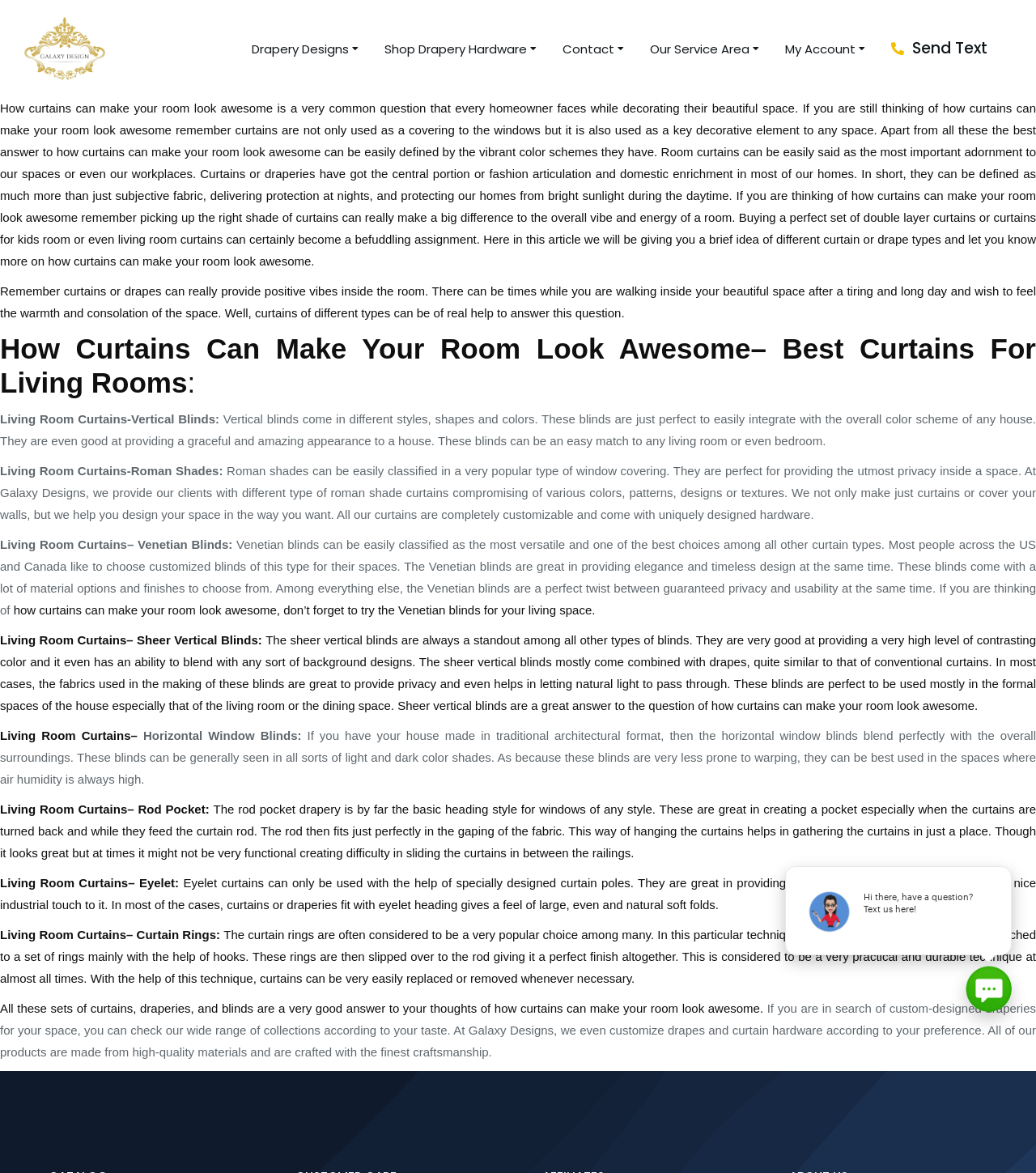What is the purpose of curtains according to the article?
Answer with a single word or short phrase according to what you see in the image.

Decorative element and privacy